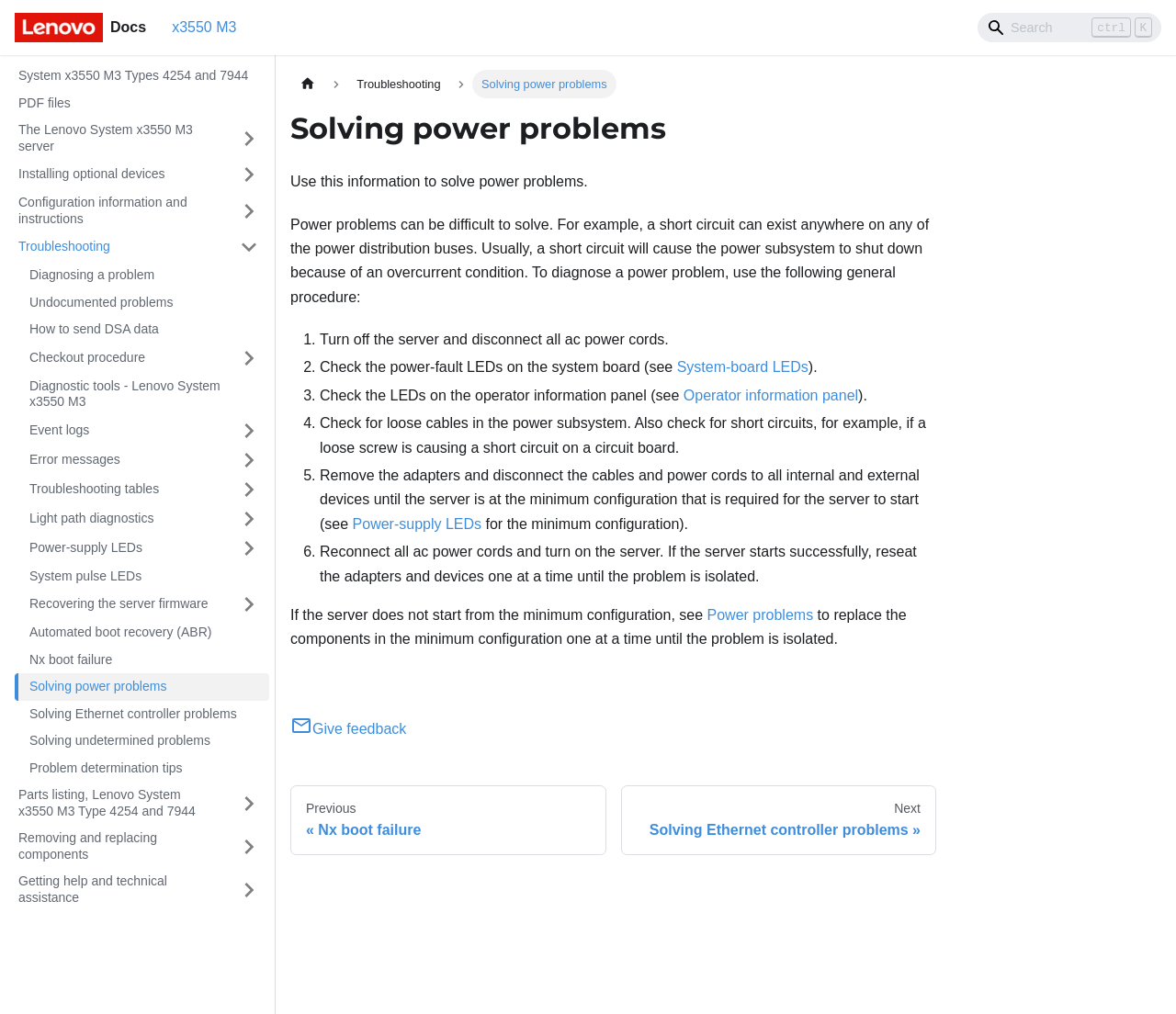What is the purpose of checking the power-fault LEDs on the system board?
Using the details shown in the screenshot, provide a comprehensive answer to the question.

The power-fault LEDs on the system board are used to identify power faults or issues in the server's power subsystem. By checking these LEDs, users can determine if there is a problem with the power supply or distribution.